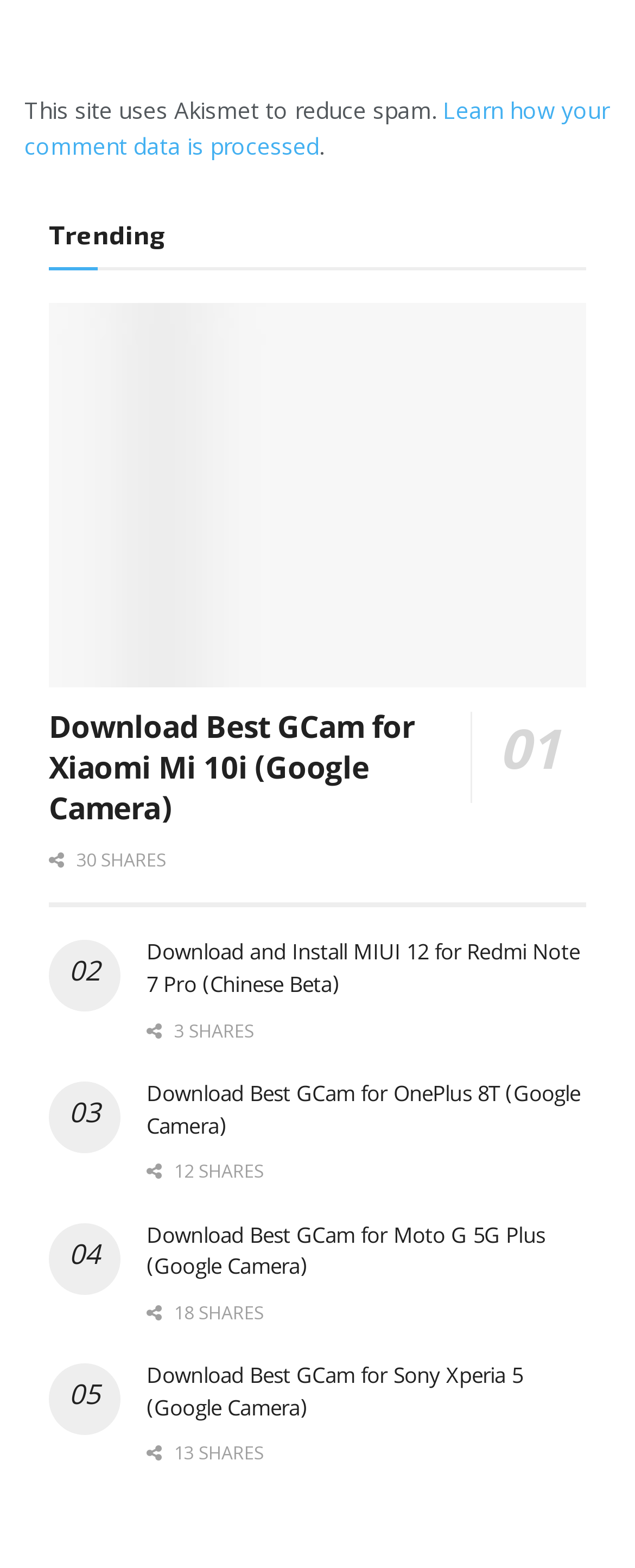Pinpoint the bounding box coordinates for the area that should be clicked to perform the following instruction: "Tweet about the article about Best GCam for OnePlus 8T".

[0.231, 0.809, 0.392, 0.847]